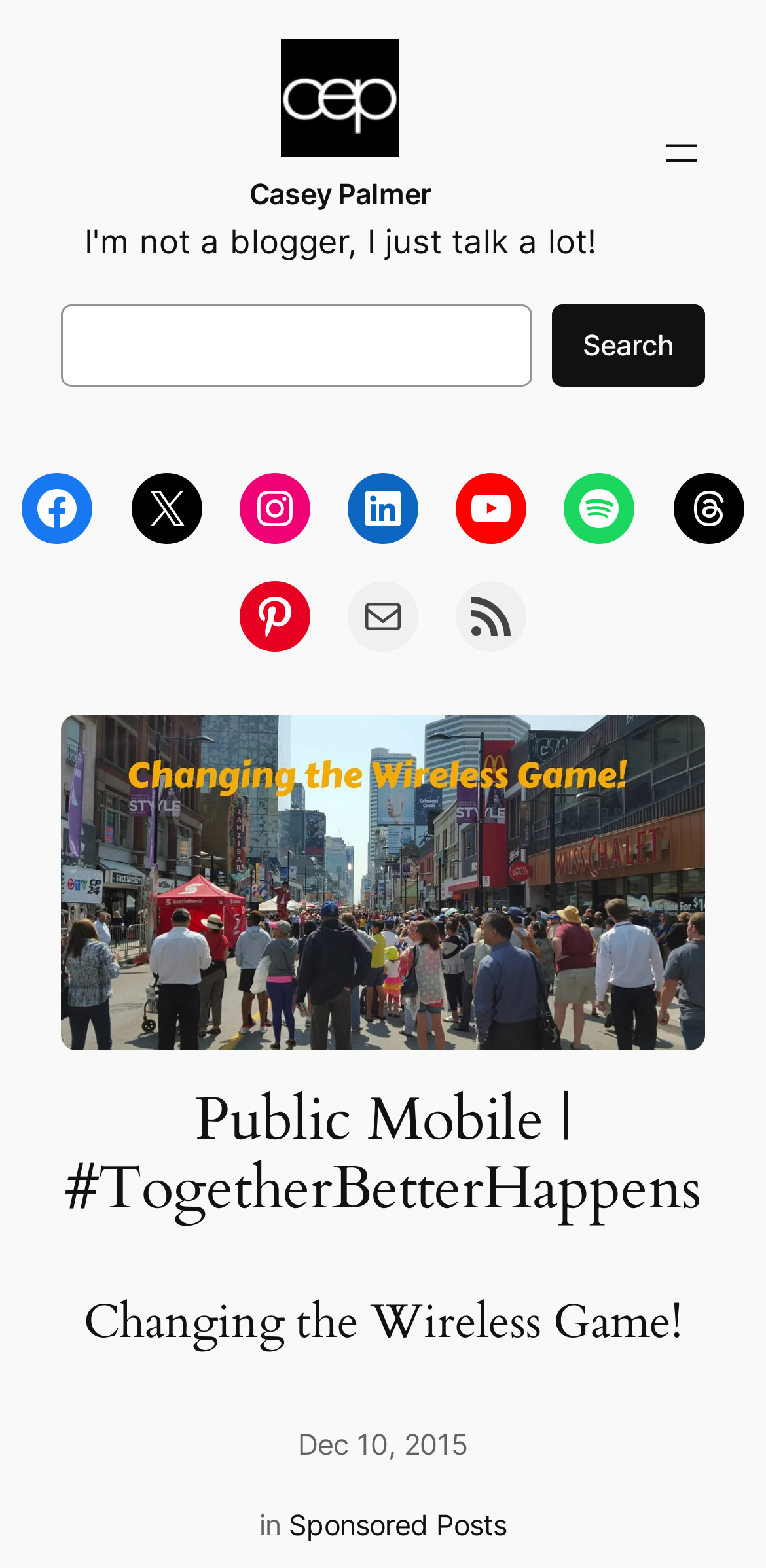Offer an extensive depiction of the webpage and its key elements.

The webpage is about Casey Palmer's blog, specifically a campaign called "#TogetherBetterHappens" in collaboration with Public Mobile. At the top left, there is a Facebook logo, and next to it, a link to Casey Palmer's name. On the top right, there is a navigation menu with a button to open it. Below the navigation menu, there is a search bar with a search button.

On the left side, there are links to Casey Palmer's various social media accounts, including Facebook, Twitter, Instagram, LinkedIn, YouTube, Spotify, Threads, and Pinterest. Below these links, there is a contact link and an RSS feed link.

The main content of the page is an image banner with the title "Changing the Wireless Game" and a heading that reads "Public Mobile | #TogetherBetterHappens". Below the banner, there is a heading that says "Changing the Wireless Game!" in a larger font.

At the bottom of the page, there is a timestamp with a link to a specific date, December 10, 2015, and a text that says "in" followed by a link to "Sponsored Posts".